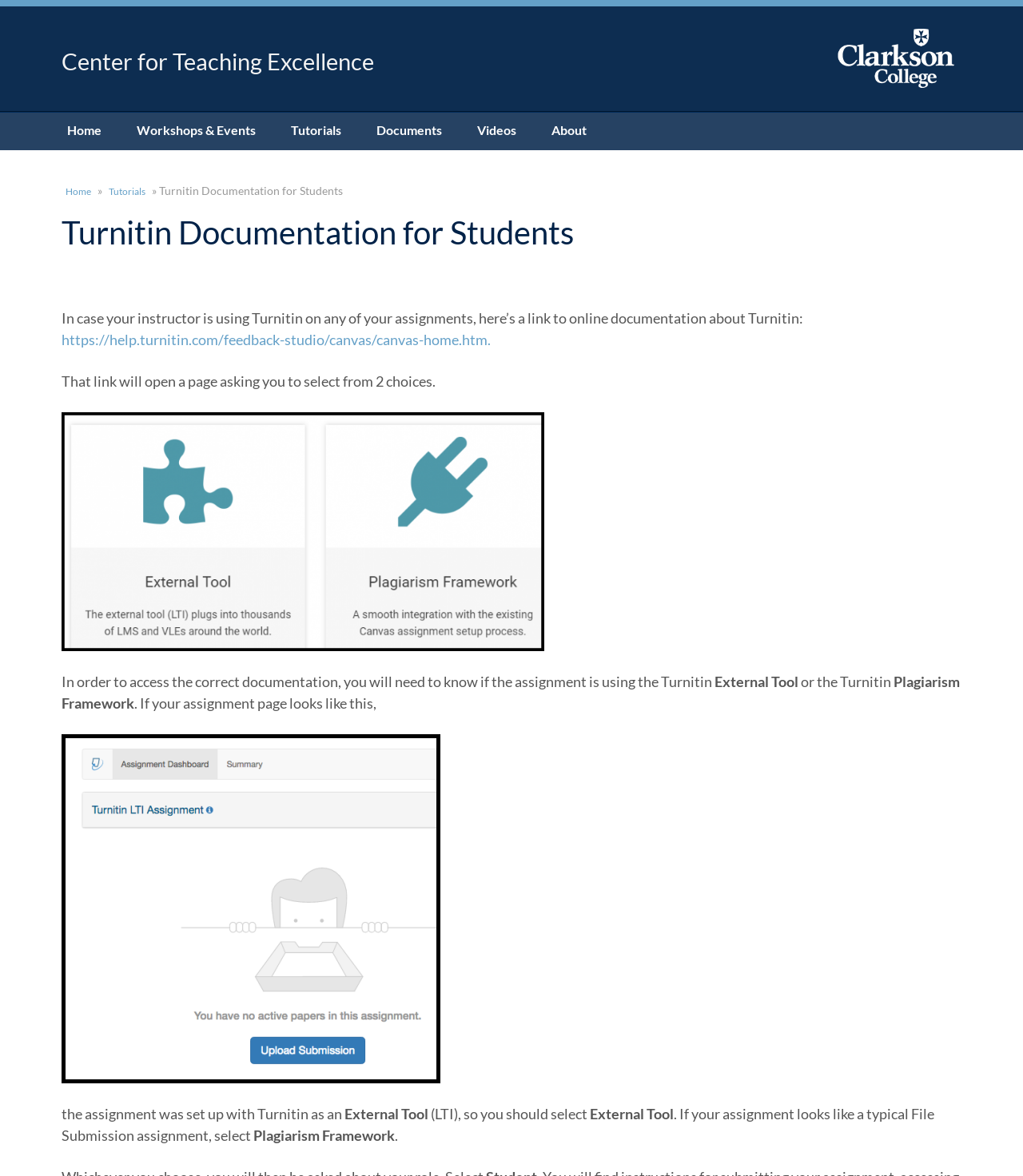Locate the bounding box coordinates of the clickable region necessary to complete the following instruction: "Click on the 'Home' link". Provide the coordinates in the format of four float numbers between 0 and 1, i.e., [left, top, right, bottom].

[0.048, 0.096, 0.116, 0.128]